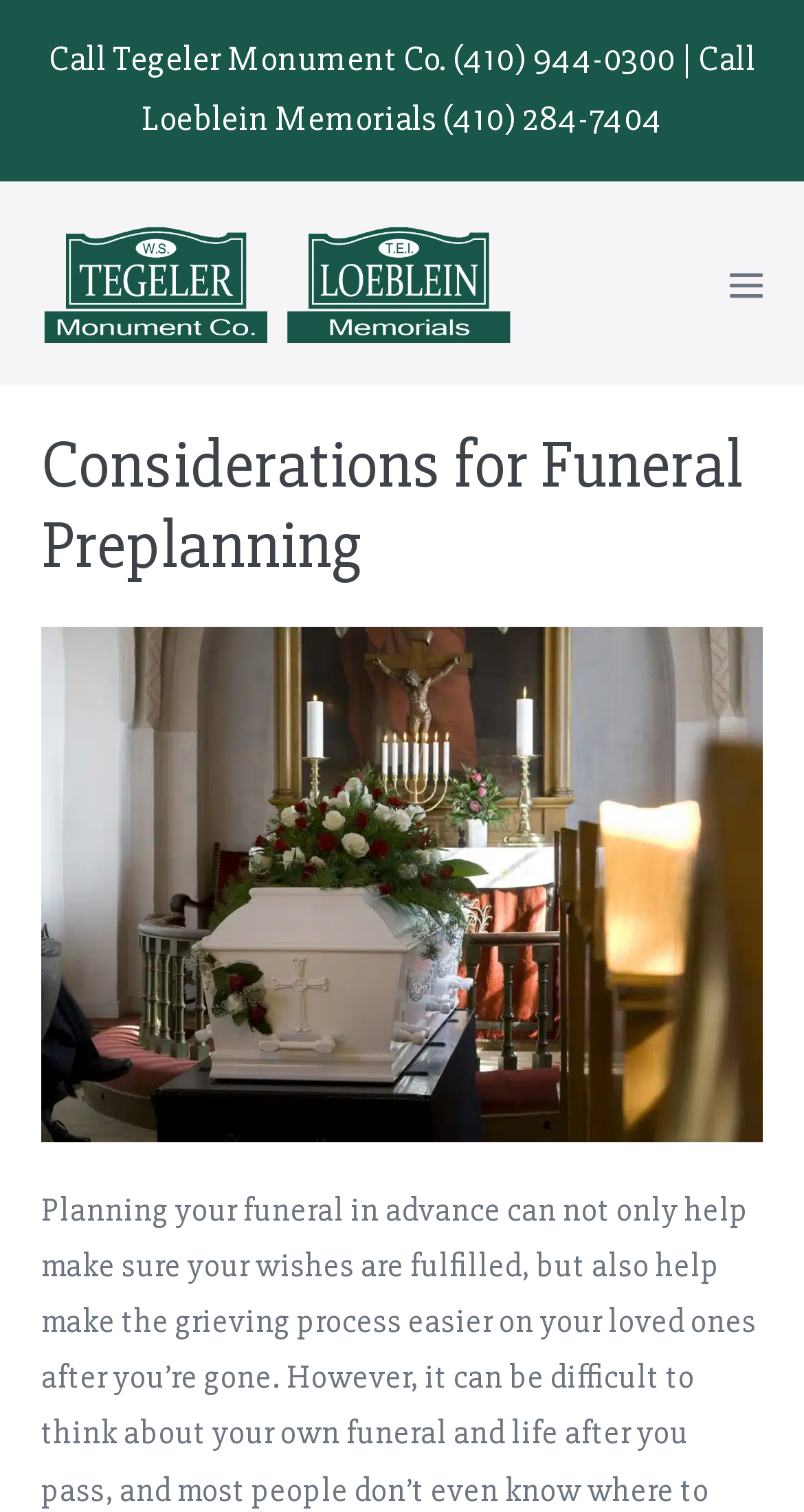Using the element description Menu Toggle, predict the bounding box coordinates for the UI element. Provide the coordinates in (top-left x, top-left y, bottom-right x, bottom-right y) format with values ranging from 0 to 1.

[0.908, 0.177, 0.949, 0.199]